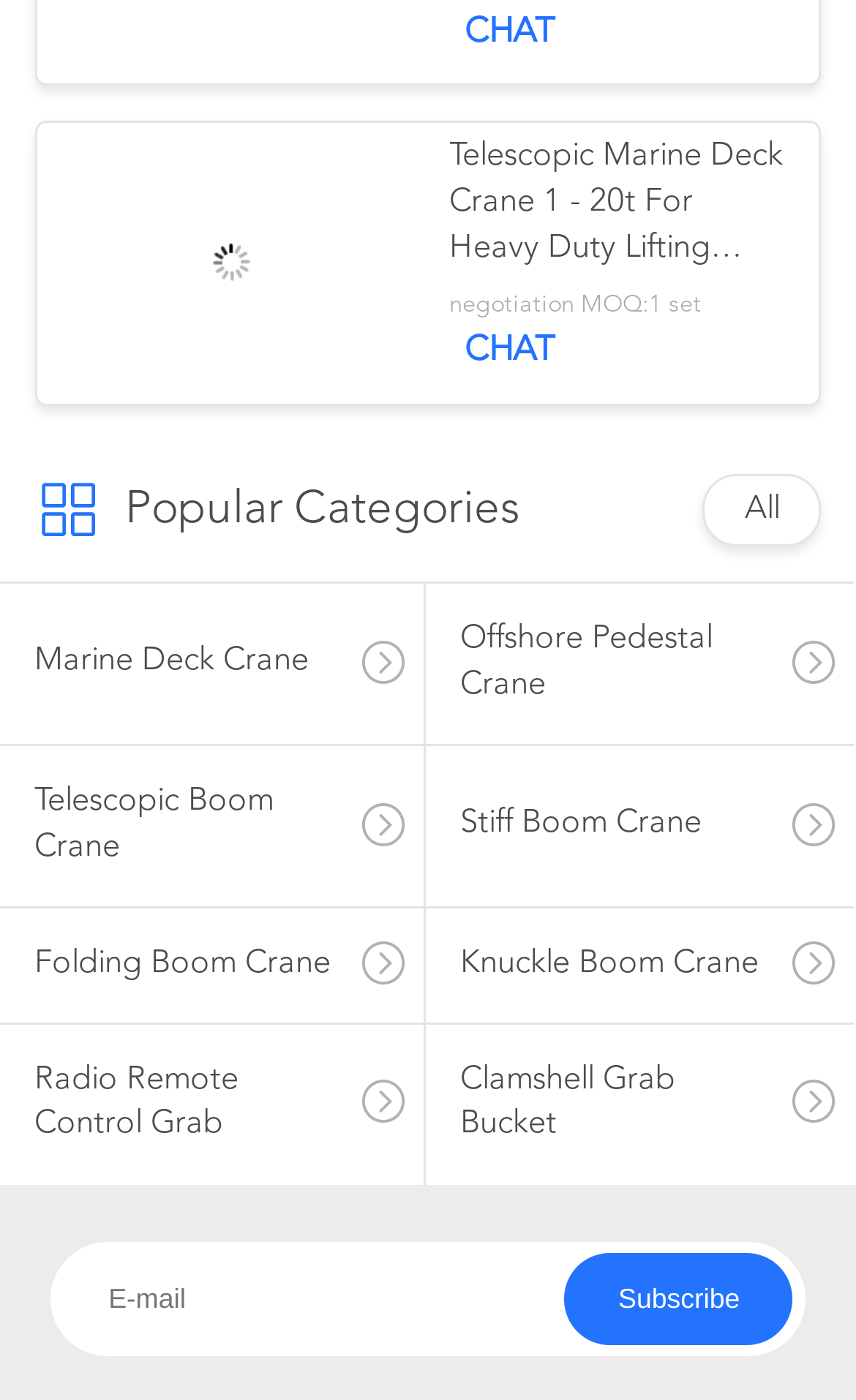Find the bounding box coordinates for the area that should be clicked to accomplish the instruction: "Enter email address".

[0.06, 0.887, 0.94, 0.968]